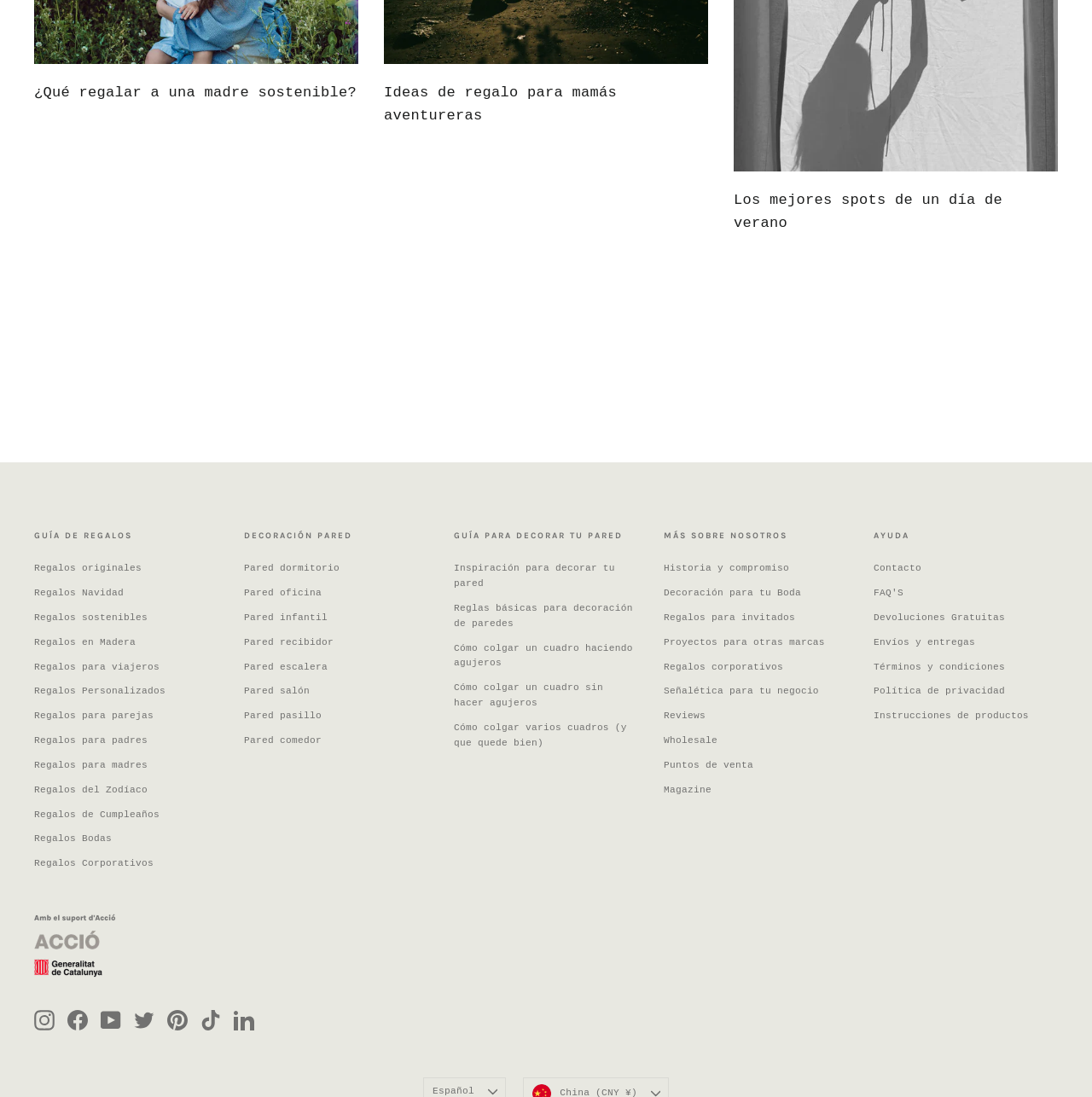Please find the bounding box coordinates (top-left x, top-left y, bottom-right x, bottom-right y) in the screenshot for the UI element described as follows: Contacto

[0.8, 0.509, 0.969, 0.529]